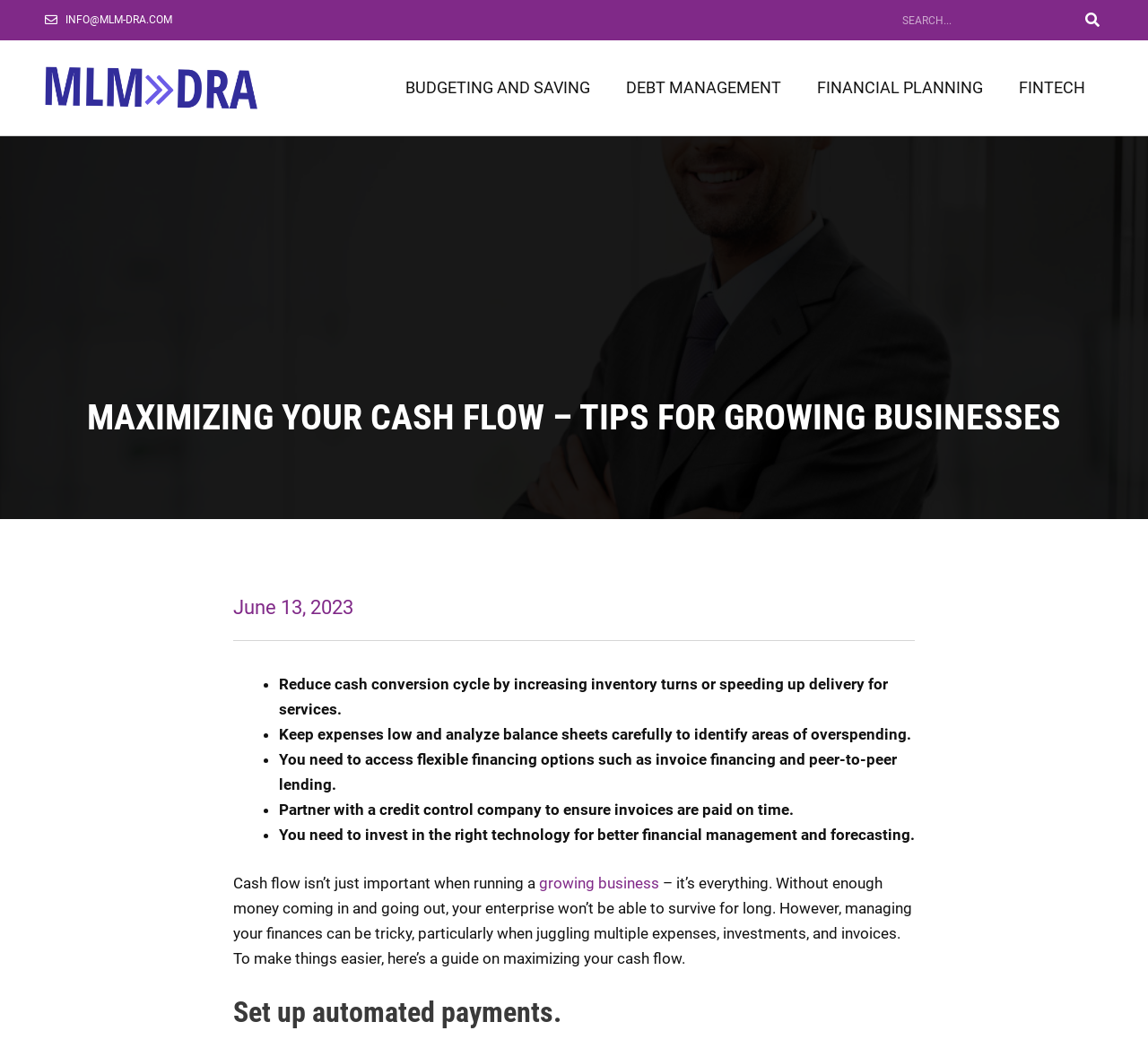What is the purpose of partnering with a credit control company?
Based on the visual, give a brief answer using one word or a short phrase.

To ensure invoices are paid on time